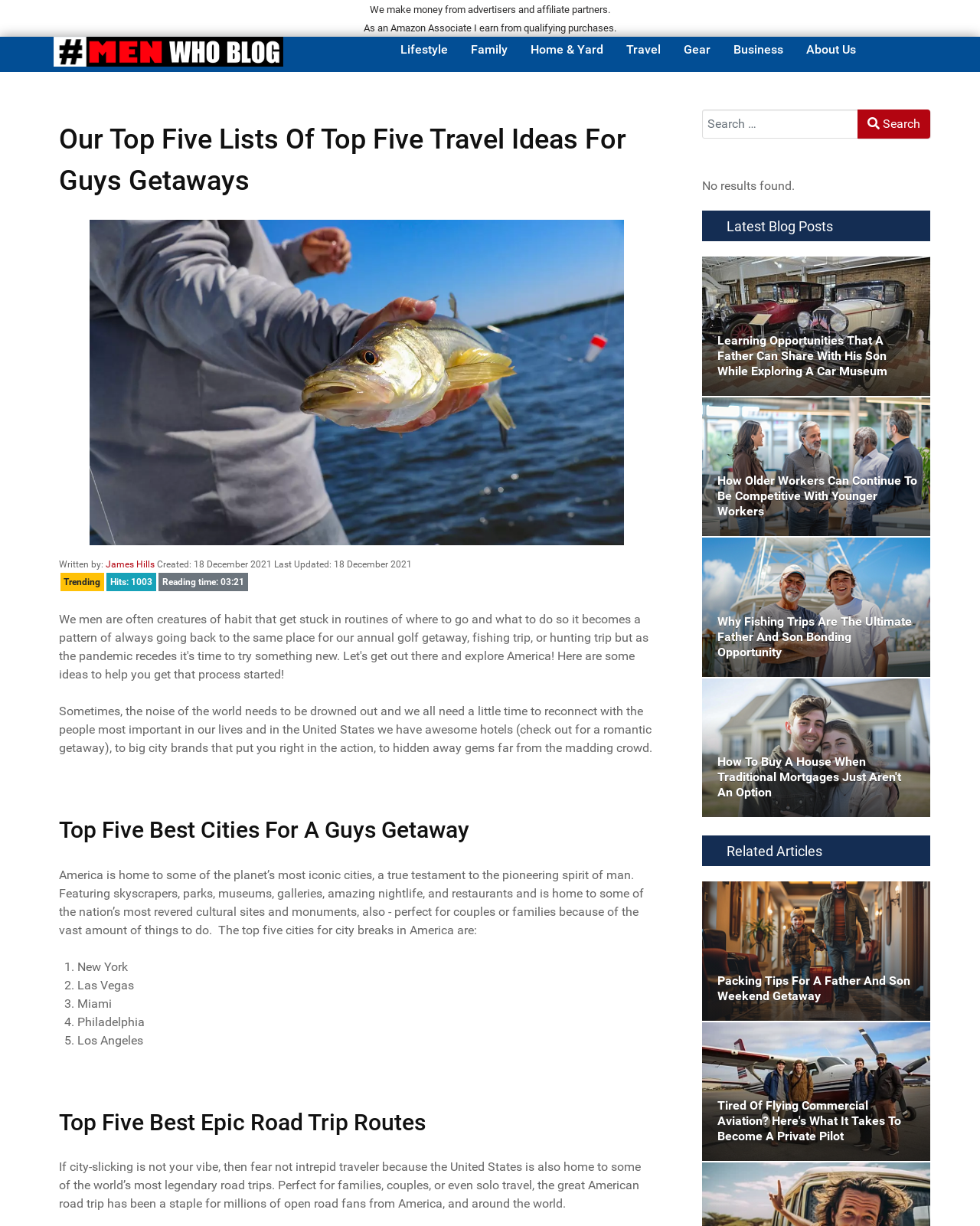What is the topic of the first article in the 'Latest Blog Posts' section?
Using the information from the image, provide a comprehensive answer to the question.

I found the topic of the first article by looking at the 'Latest Blog Posts' section, which is located below the main article. The first article has an image with a description 'classic cars at the Auburn Chord Duessenburg Museum', indicating that the topic of the article is classic cars.